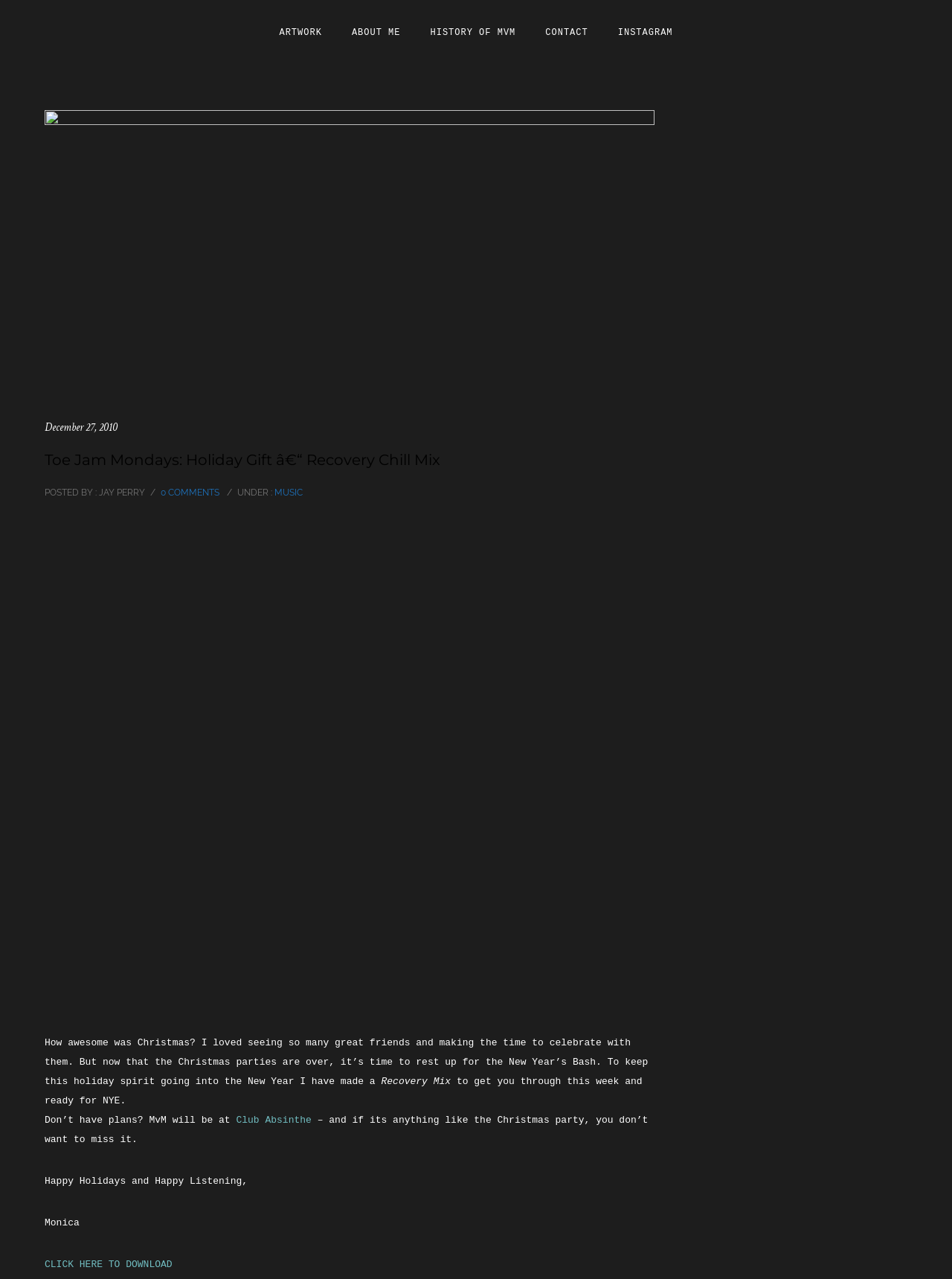How many comments are there on this post?
Please provide a single word or phrase as the answer based on the screenshot.

0